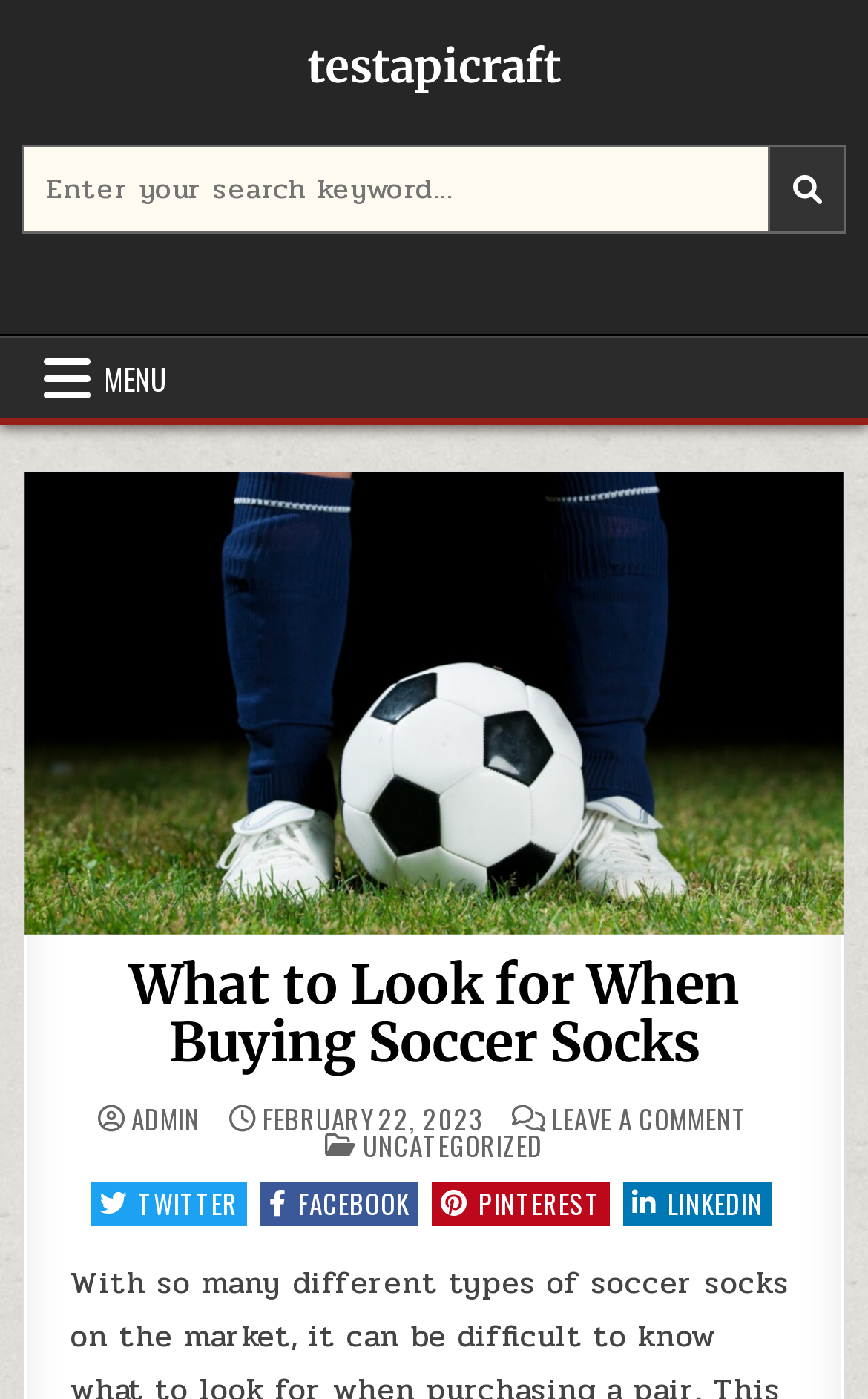Please provide a brief answer to the following inquiry using a single word or phrase:
What is the name of the website?

testapicraft